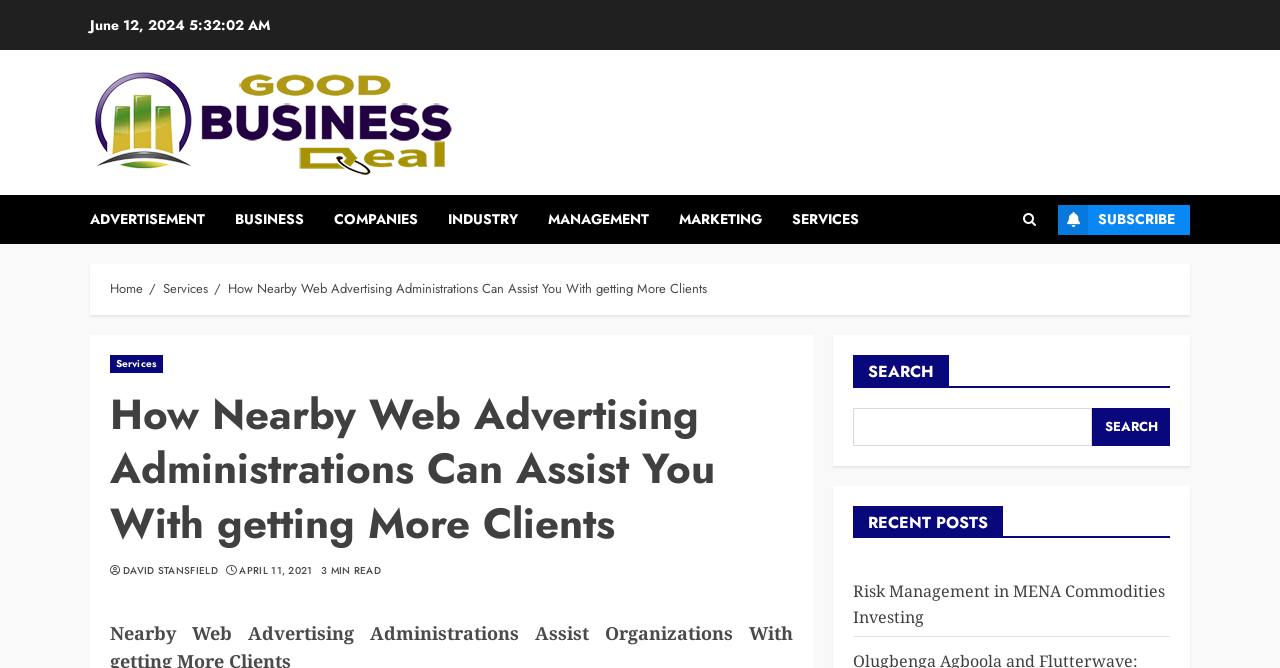Can you find the bounding box coordinates for the element that needs to be clicked to execute this instruction: "Subscribe to the newsletter"? The coordinates should be given as four float numbers between 0 and 1, i.e., [left, top, right, bottom].

[0.827, 0.306, 0.93, 0.351]